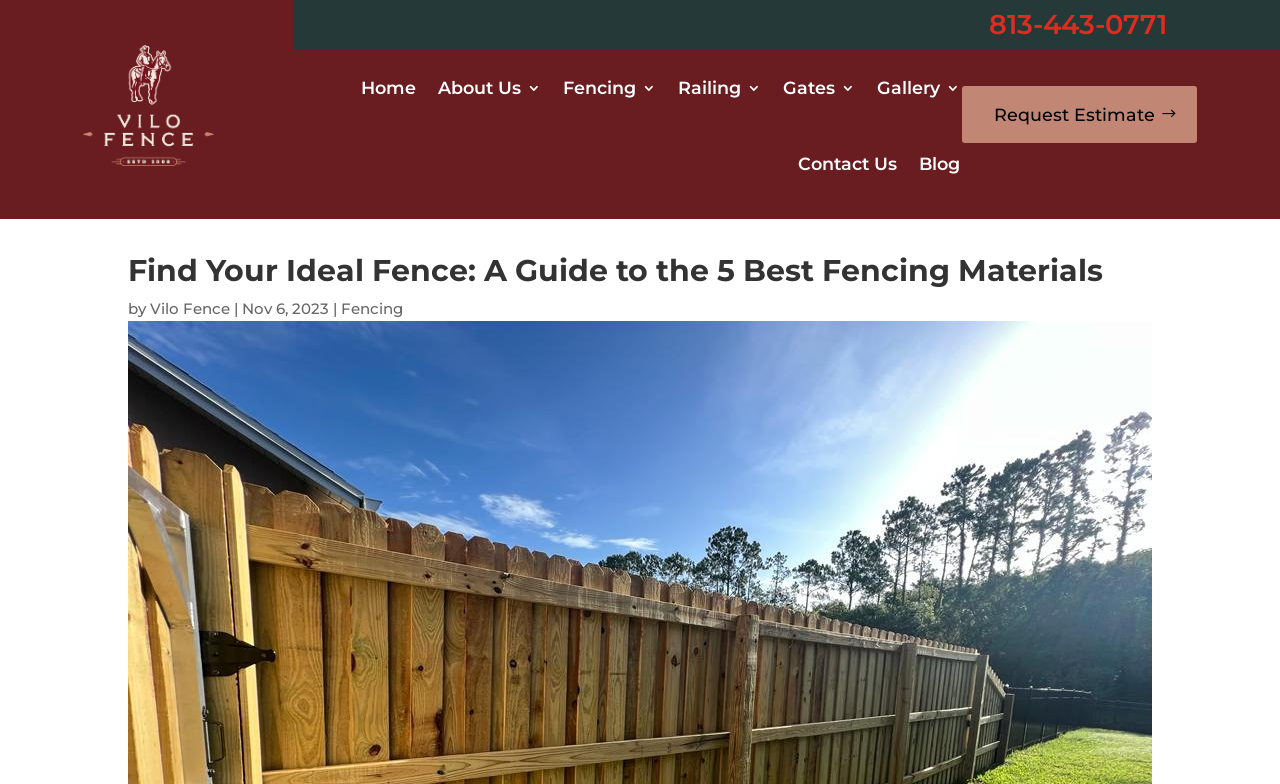Who is the author of the article?
Refer to the image and give a detailed answer to the question.

The author of the article is mentioned below the title, it's a link element with the text 'Vilo Fence'.